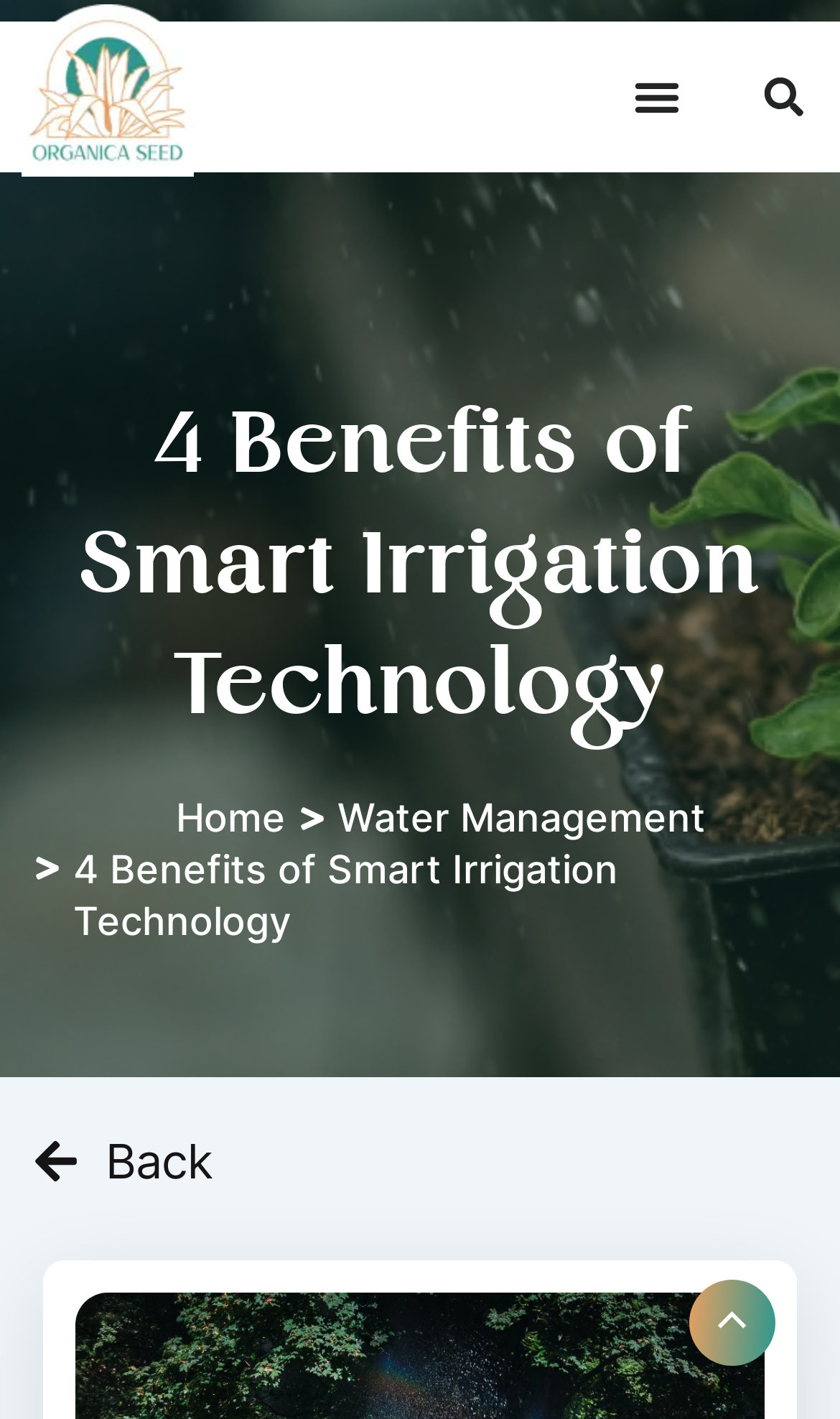What is the purpose of the 'Menu Toggle' button?
Based on the visual details in the image, please answer the question thoroughly.

The 'Menu Toggle' button is located at the top right corner of the webpage, and its purpose is to toggle the menu, allowing users to access different sections of the website.